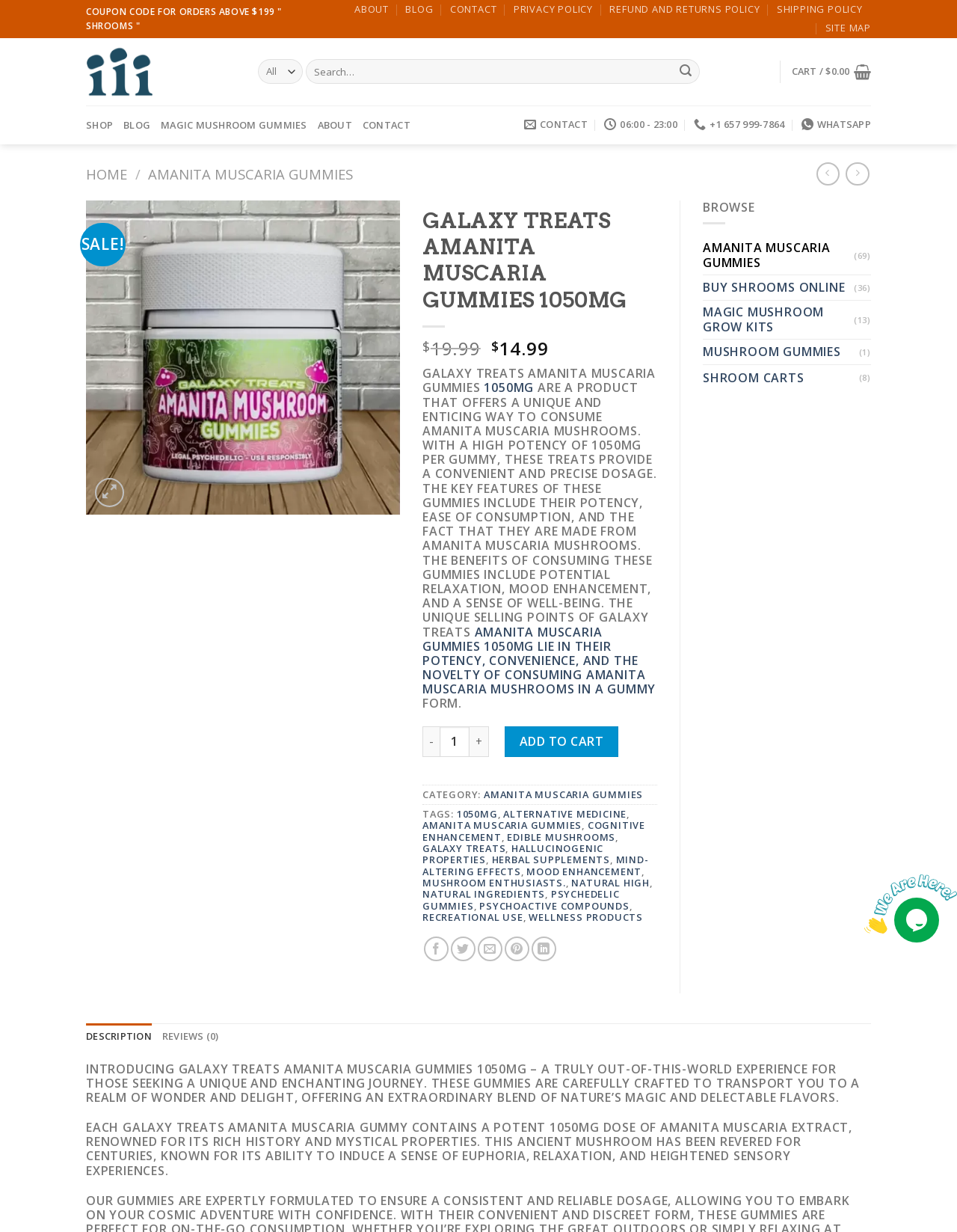Provide a thorough description of this webpage.

This webpage is about Galaxy Treats Amanita Muscaria Gummies 1050mg, a product that offers a unique and enticing way to consume Amanita Muscaria mushrooms. At the top of the page, there is a coupon code for orders above $199 and a navigation menu with links to "About", "Blog", "Contact", and other pages. Below the navigation menu, there is a search bar with a combobox and a submit button.

On the left side of the page, there is a sidebar with links to "Shop", "Blog", "Magic Mushroom Gummies", "About", and "Contact". There is also a contact information section with phone number, WhatsApp, and email.

The main content of the page is about the product, Galaxy Treats Amanita Muscaria Gummies 1050mg. There is a heading with the product name, followed by a description of the product, its benefits, and its unique selling points. The product description is divided into several paragraphs, with links to related topics such as "Amanita Muscaria Gummies 1050mg" and "Alternative Medicine".

Below the product description, there is a section with the original price, current price, and a call-to-action button to add the product to the cart. There is also a quantity selector and a button to add the product to the wishlist.

On the right side of the page, there is a section with related links, including "Amanita Muscaria Gummies", "Cognitive Enhancement", "Edible Mushrooms", and "Herbal Supplements".